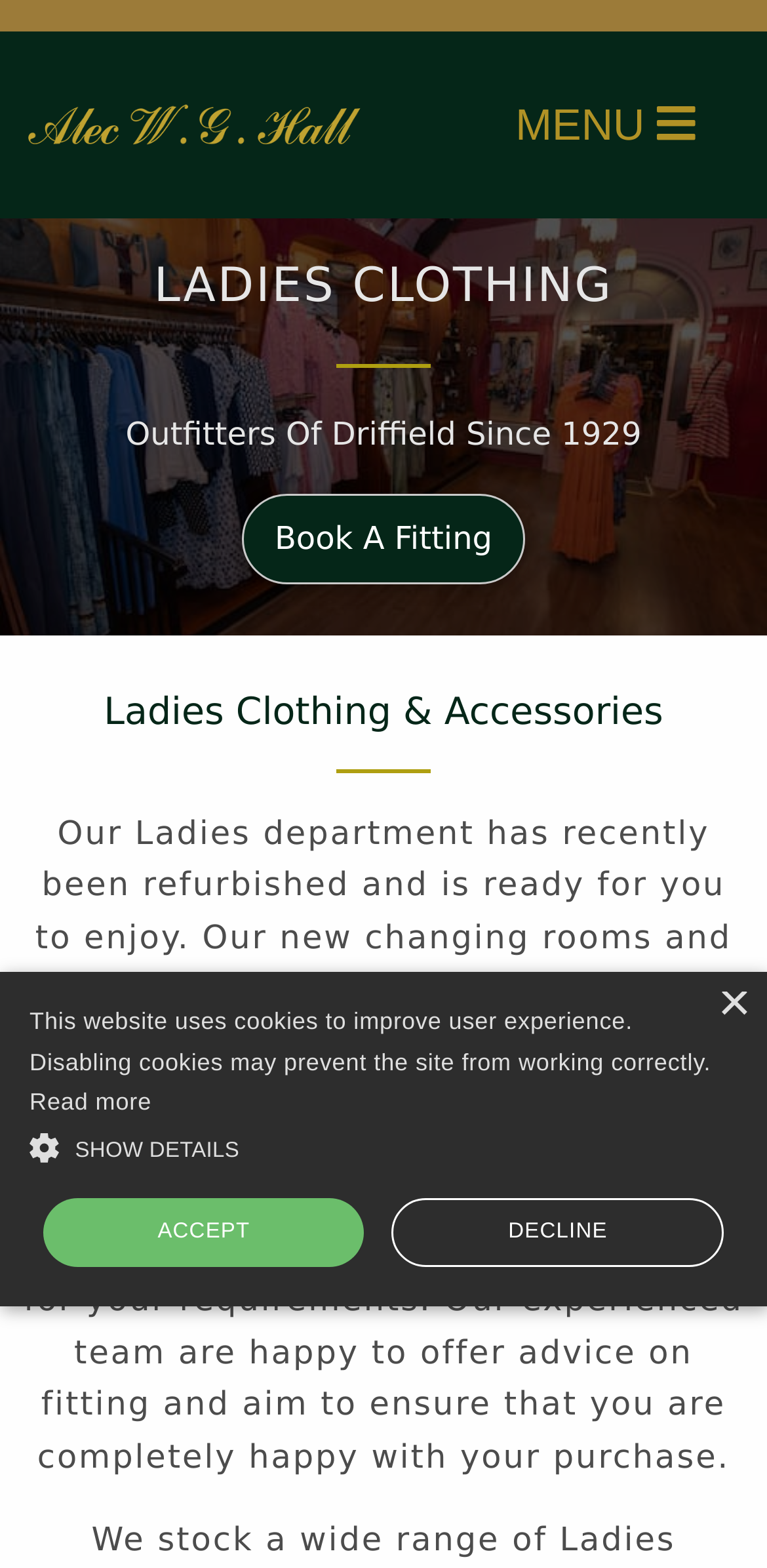Given the description "Grateful Family Process", determine the bounding box of the corresponding UI element.

None